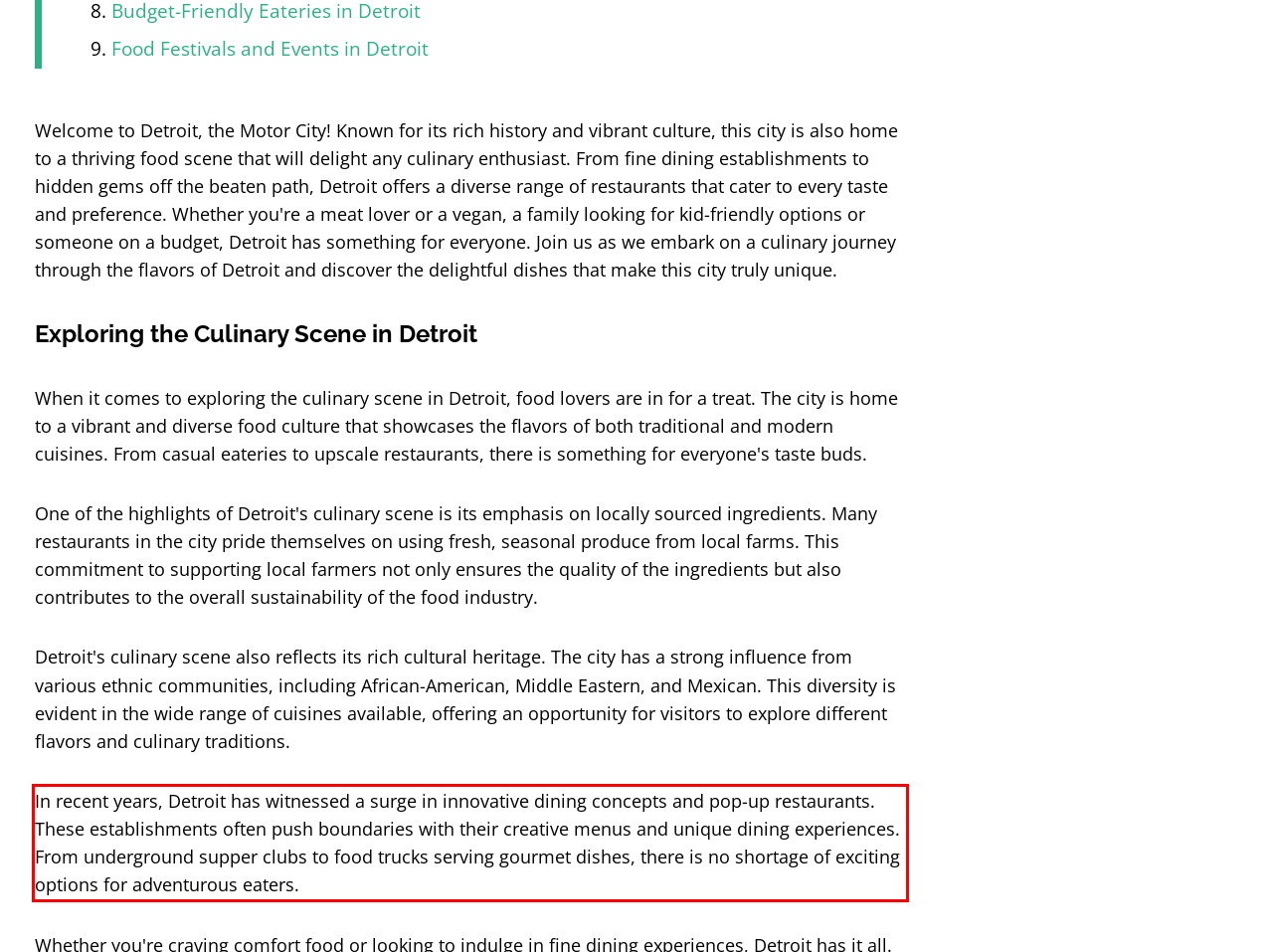Please examine the screenshot of the webpage and read the text present within the red rectangle bounding box.

In recent years, Detroit has witnessed a surge in innovative dining concepts and pop-up restaurants. These establishments often push boundaries with their creative menus and unique dining experiences. From underground supper clubs to food trucks serving gourmet dishes, there is no shortage of exciting options for adventurous eaters.